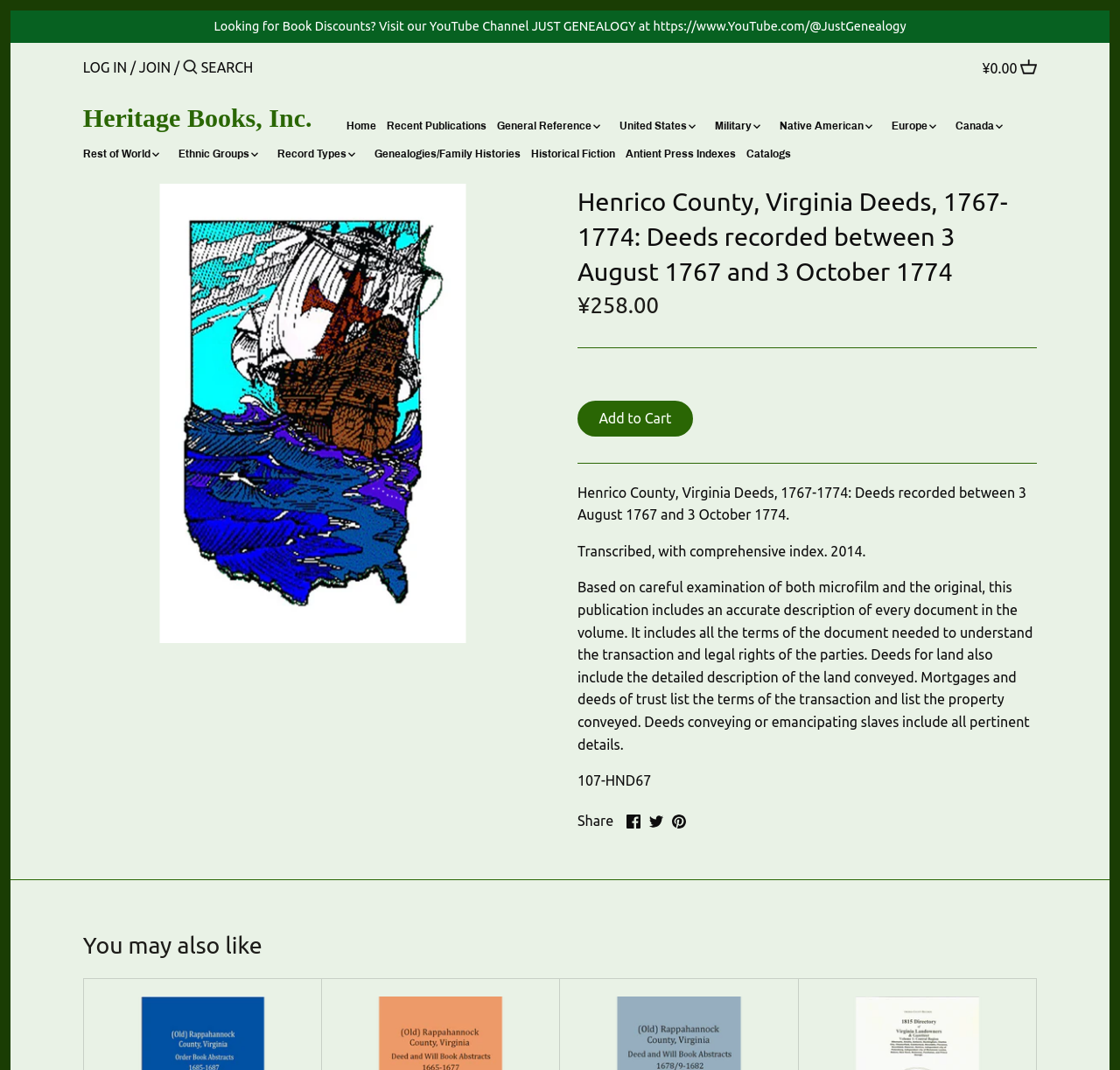Identify the bounding box coordinates of the HTML element based on this description: "Right".

[0.3, 0.228, 0.325, 0.254]